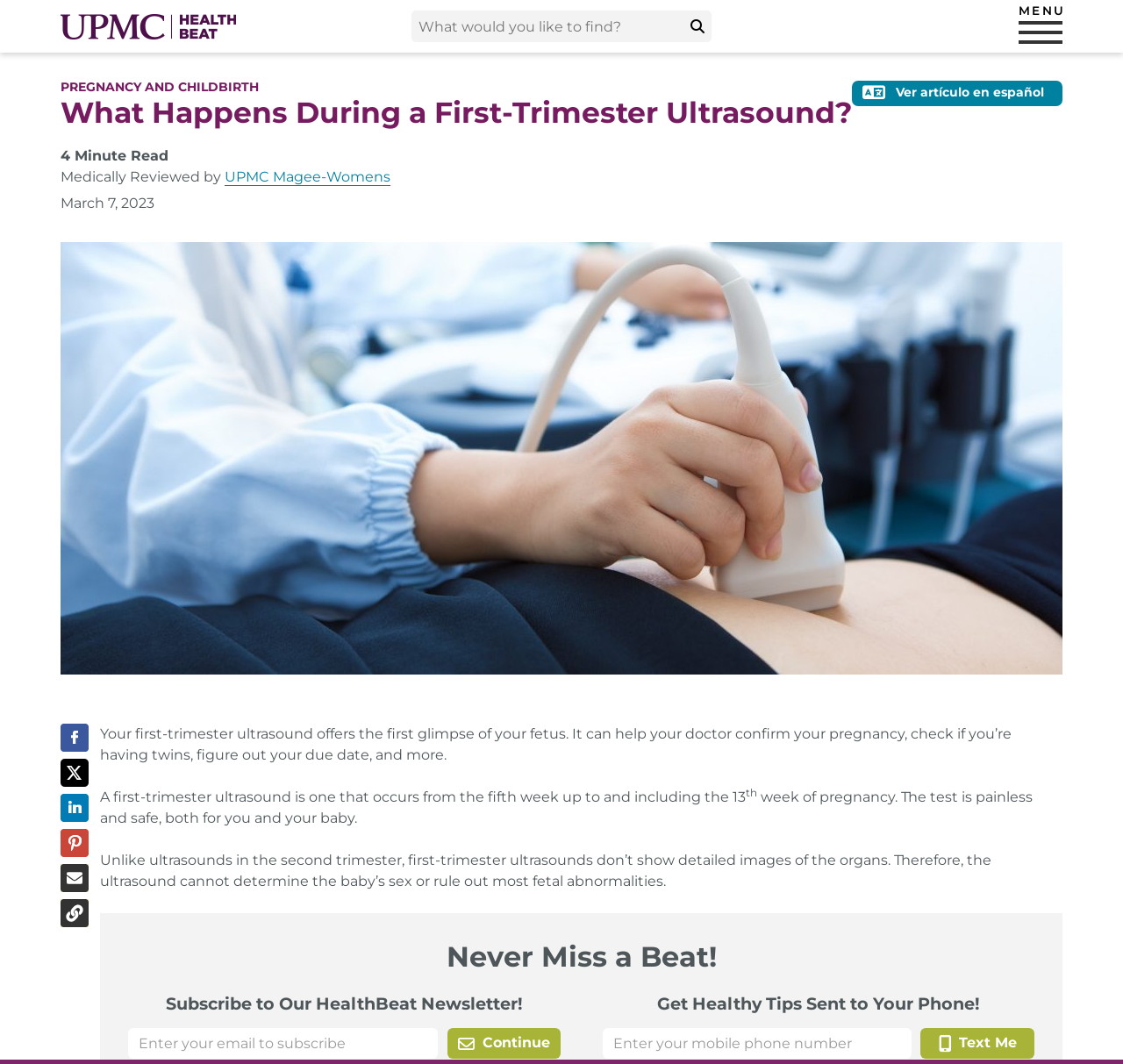Find the bounding box coordinates for the element that must be clicked to complete the instruction: "Read the article in Spanish". The coordinates should be four float numbers between 0 and 1, indicated as [left, top, right, bottom].

[0.759, 0.076, 0.946, 0.1]